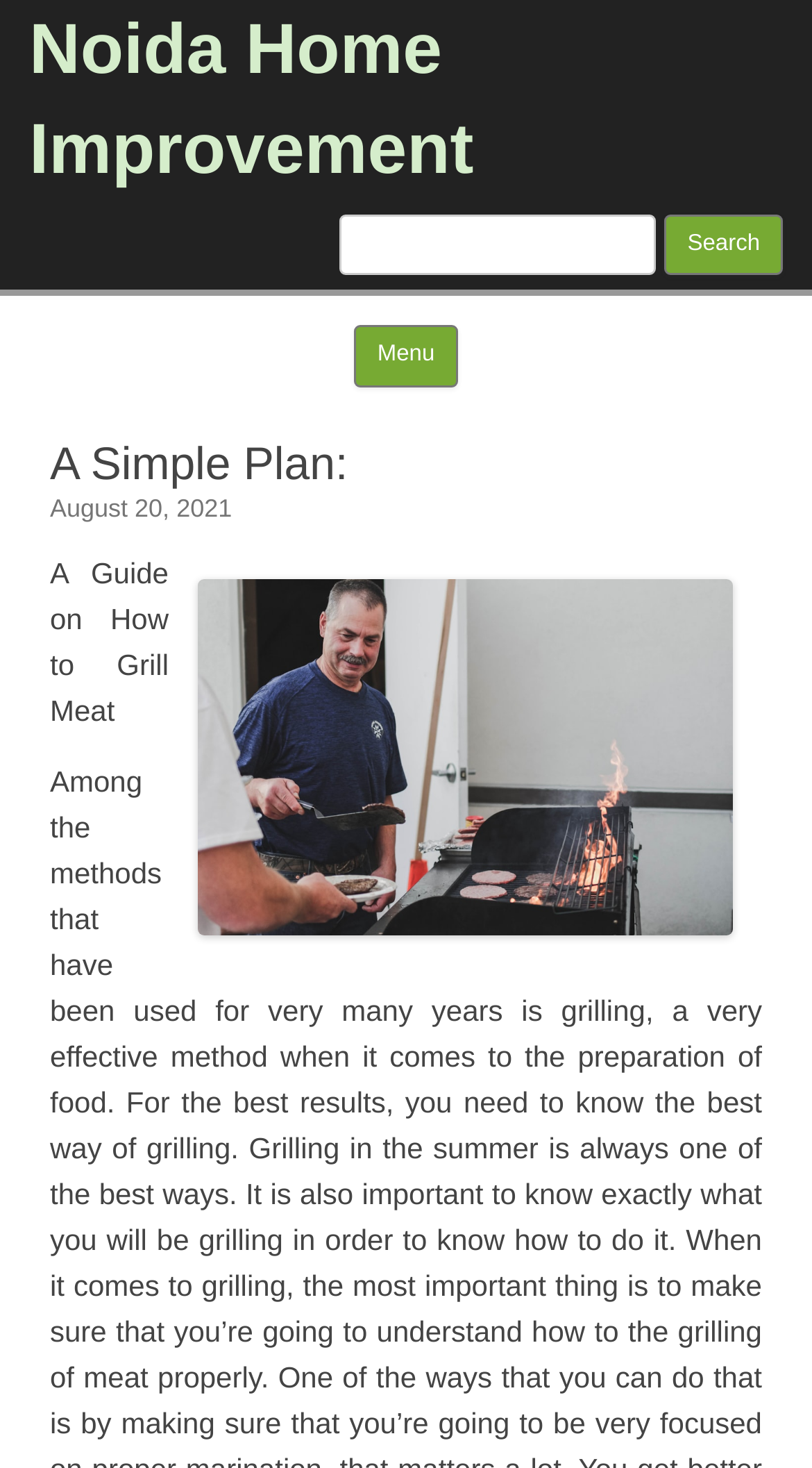Determine the main headline from the webpage and extract its text.

Noida Home Improvement